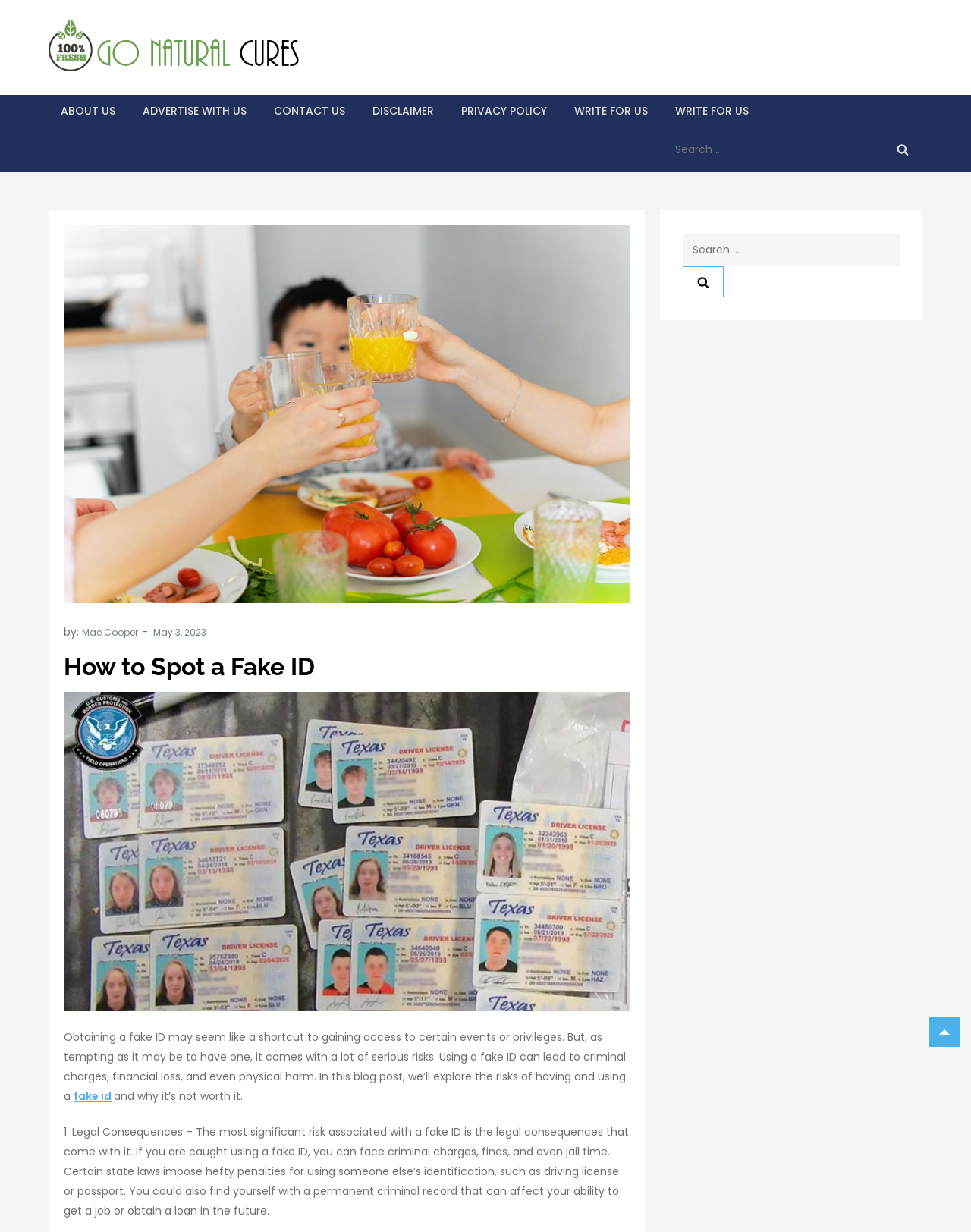Could you specify the bounding box coordinates for the clickable section to complete the following instruction: "Visit the ABOUT US page"?

[0.05, 0.077, 0.131, 0.103]